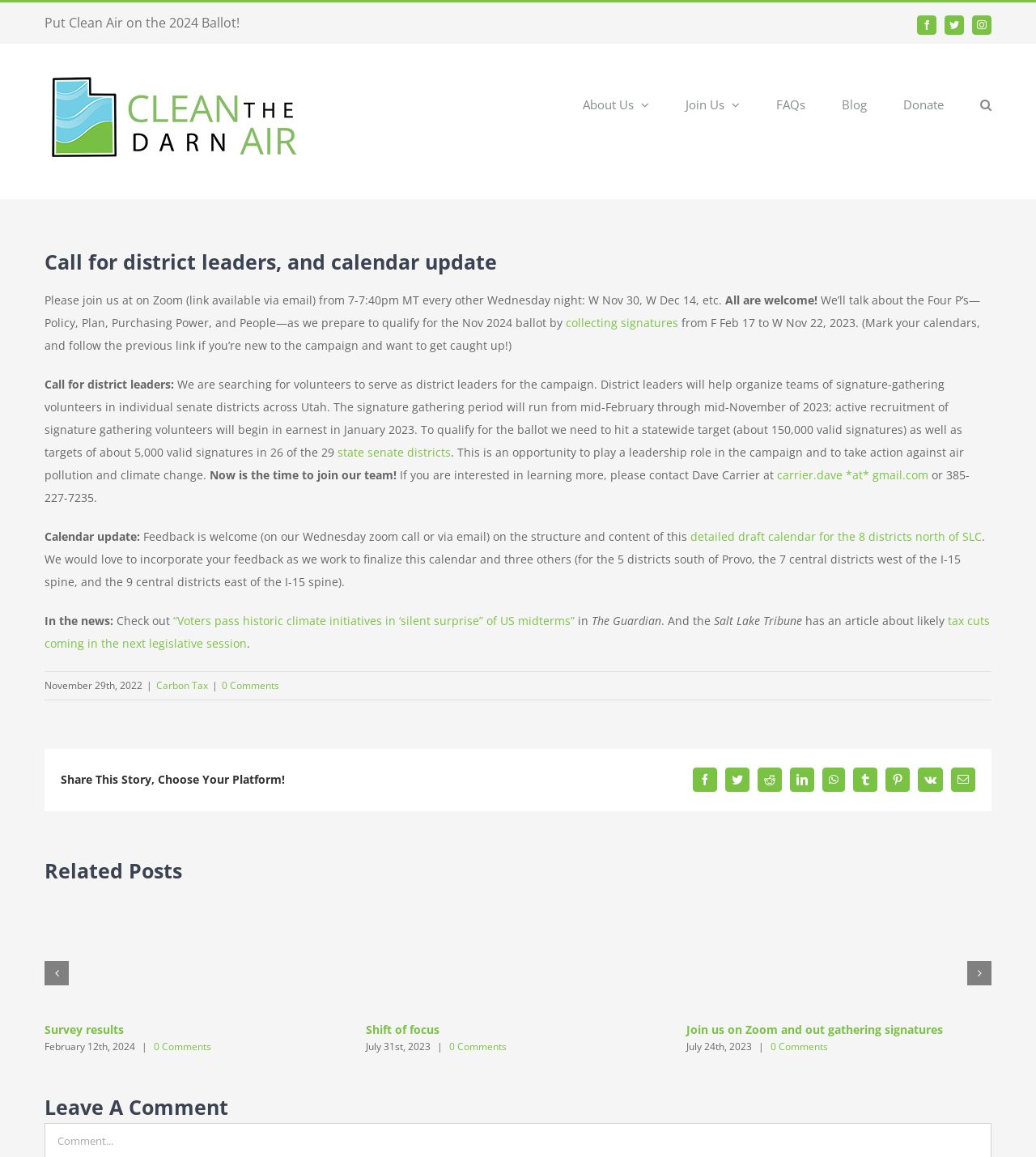Answer this question in one word or a short phrase: How many districts are mentioned in the webpage?

8